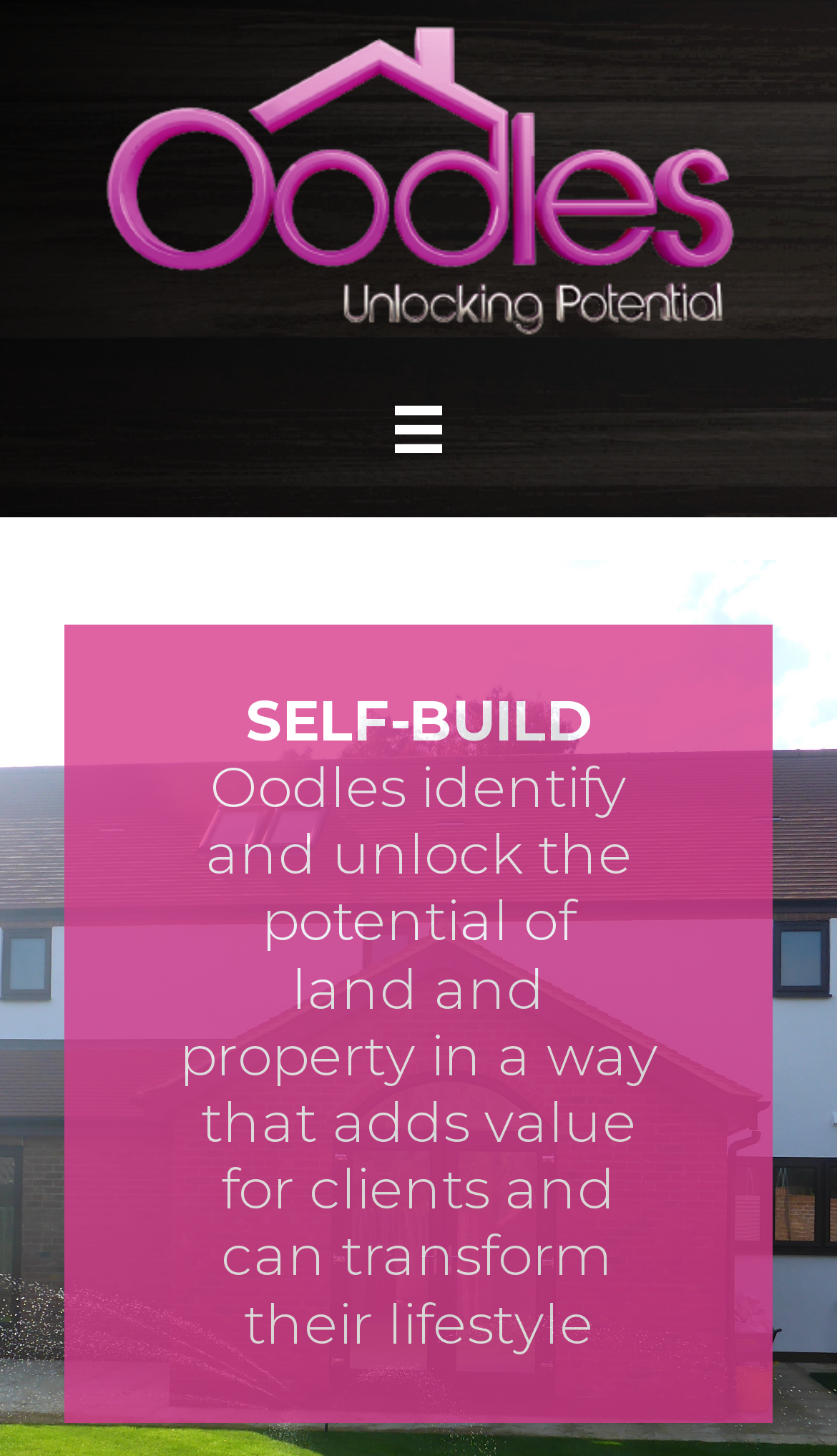Use the details in the image to answer the question thoroughly: 
What is the focus of Oodles' work?

The focus of Oodles' work is on land and property, as indicated by the text 'Oodles identify and unlock the potential of land and property in a way that adds value for clients and can transform their lifestyle'.